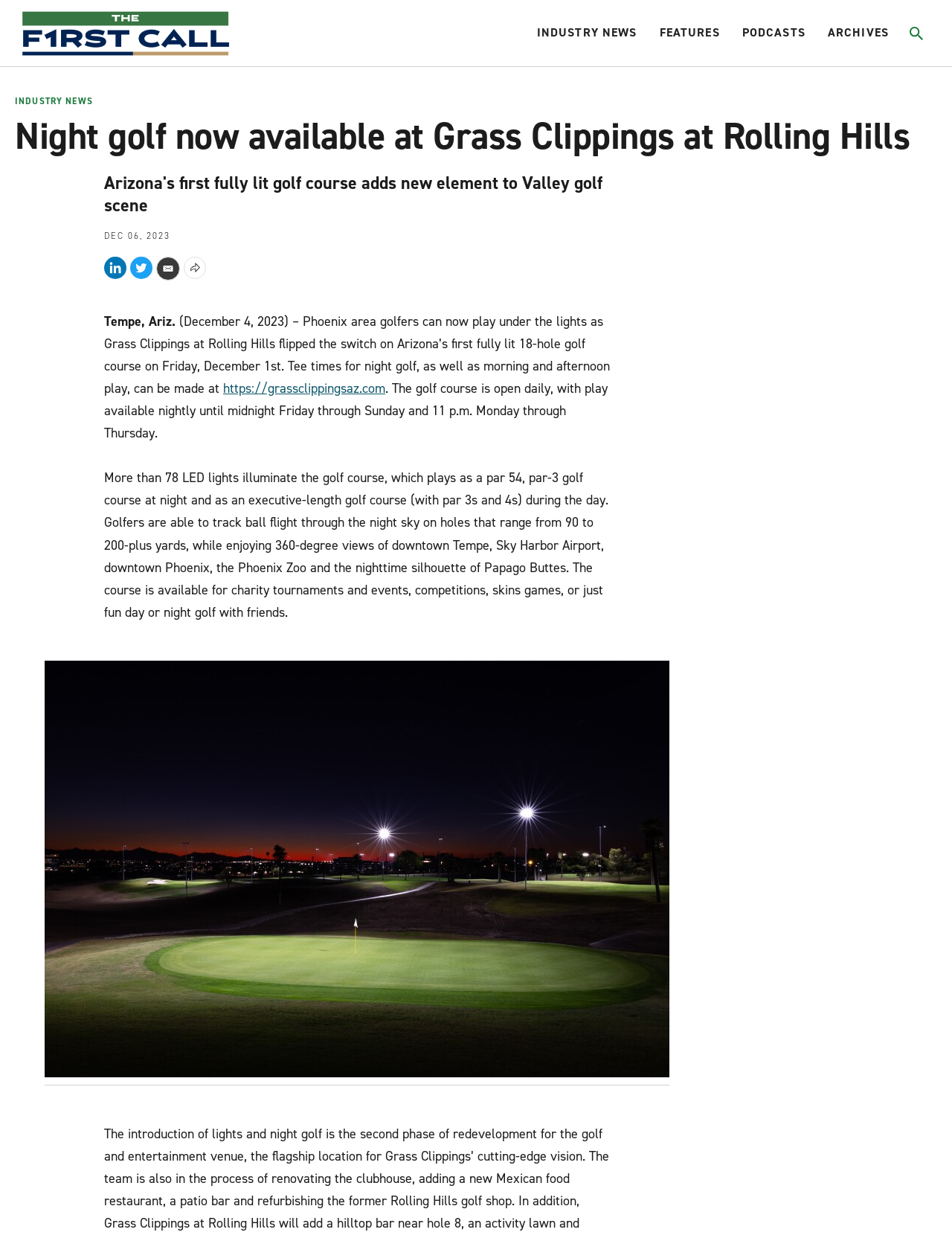Give a one-word or phrase response to the following question: What is the name of the golf course?

Grass Clippings at Rolling Hills